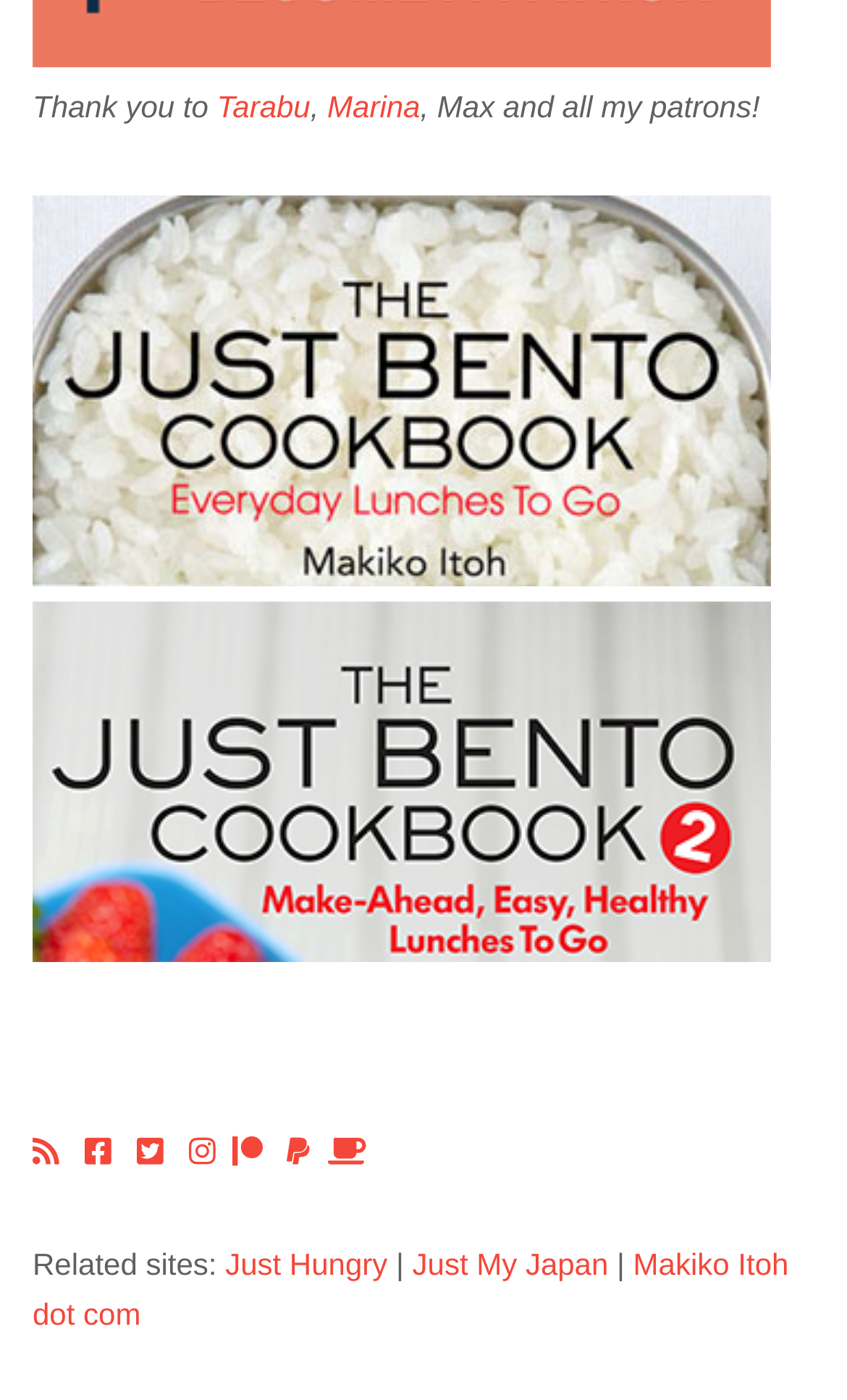What social media platforms are available?
Using the visual information, answer the question in a single word or phrase.

Facebook, Twitter, Instagram